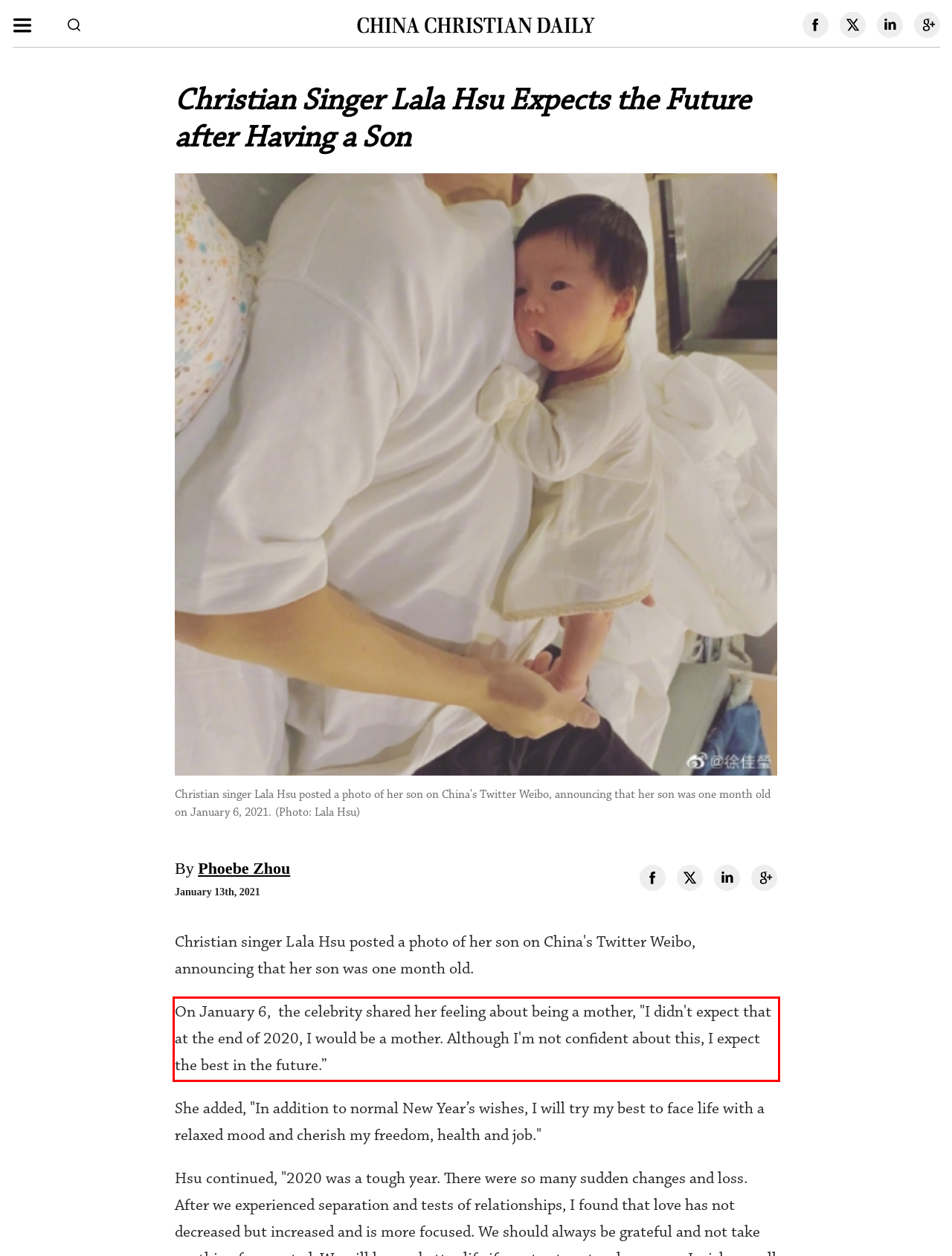Extract and provide the text found inside the red rectangle in the screenshot of the webpage.

On January 6, the celebrity shared her feeling about being a mother, "I didn't expect that at the end of 2020, I would be a mother. Although I'm not confident about this, I expect the best in the future.”